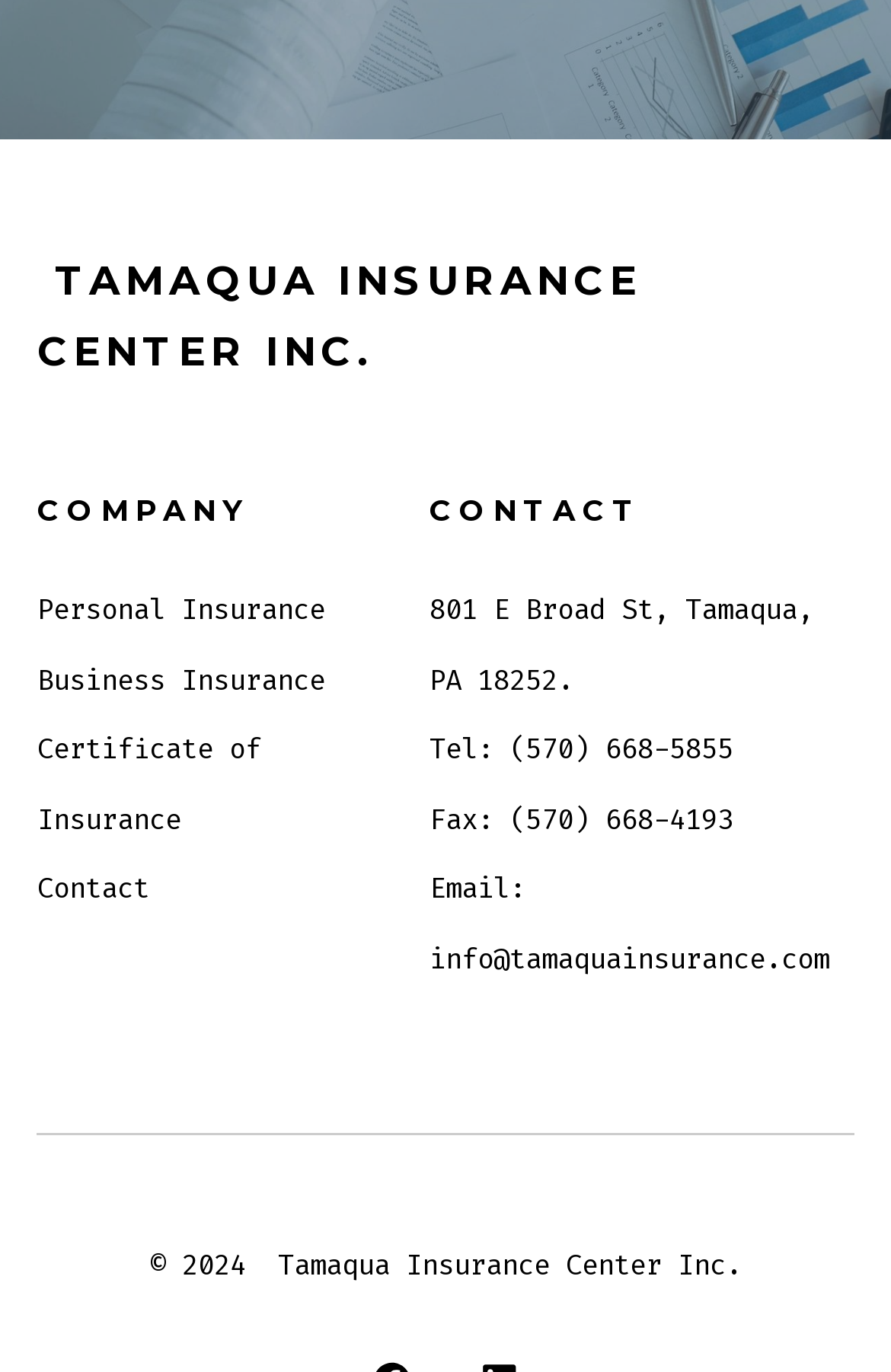Identify the bounding box coordinates of the clickable region required to complete the instruction: "Click on Certificate of Insurance". The coordinates should be given as four float numbers within the range of 0 and 1, i.e., [left, top, right, bottom].

[0.042, 0.533, 0.293, 0.611]